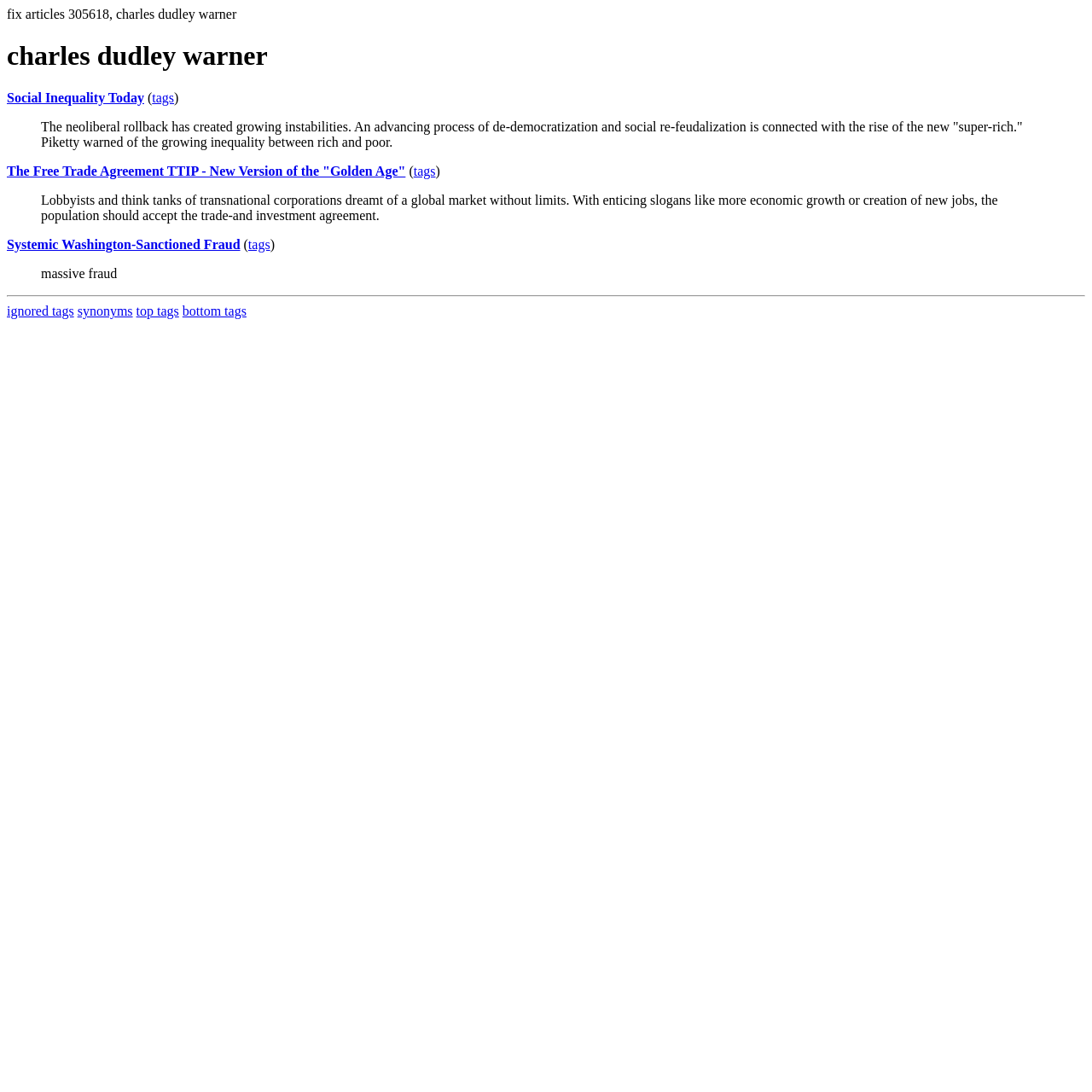Kindly determine the bounding box coordinates for the clickable area to achieve the given instruction: "Check the ignored tags".

[0.006, 0.278, 0.068, 0.291]